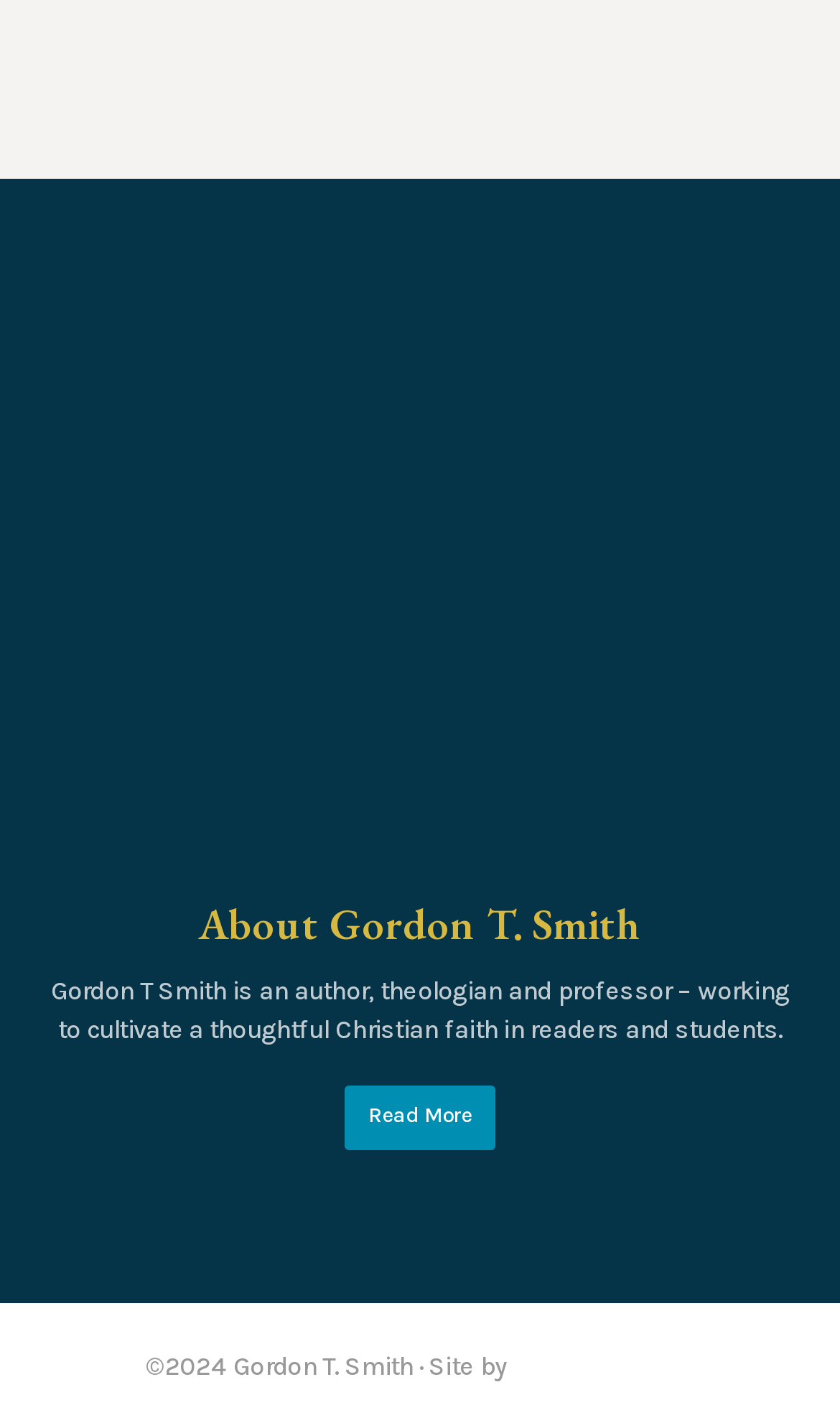Please reply with a single word or brief phrase to the question: 
What is the purpose of the 'Read More' button?

To read more about Gordon T. Smith